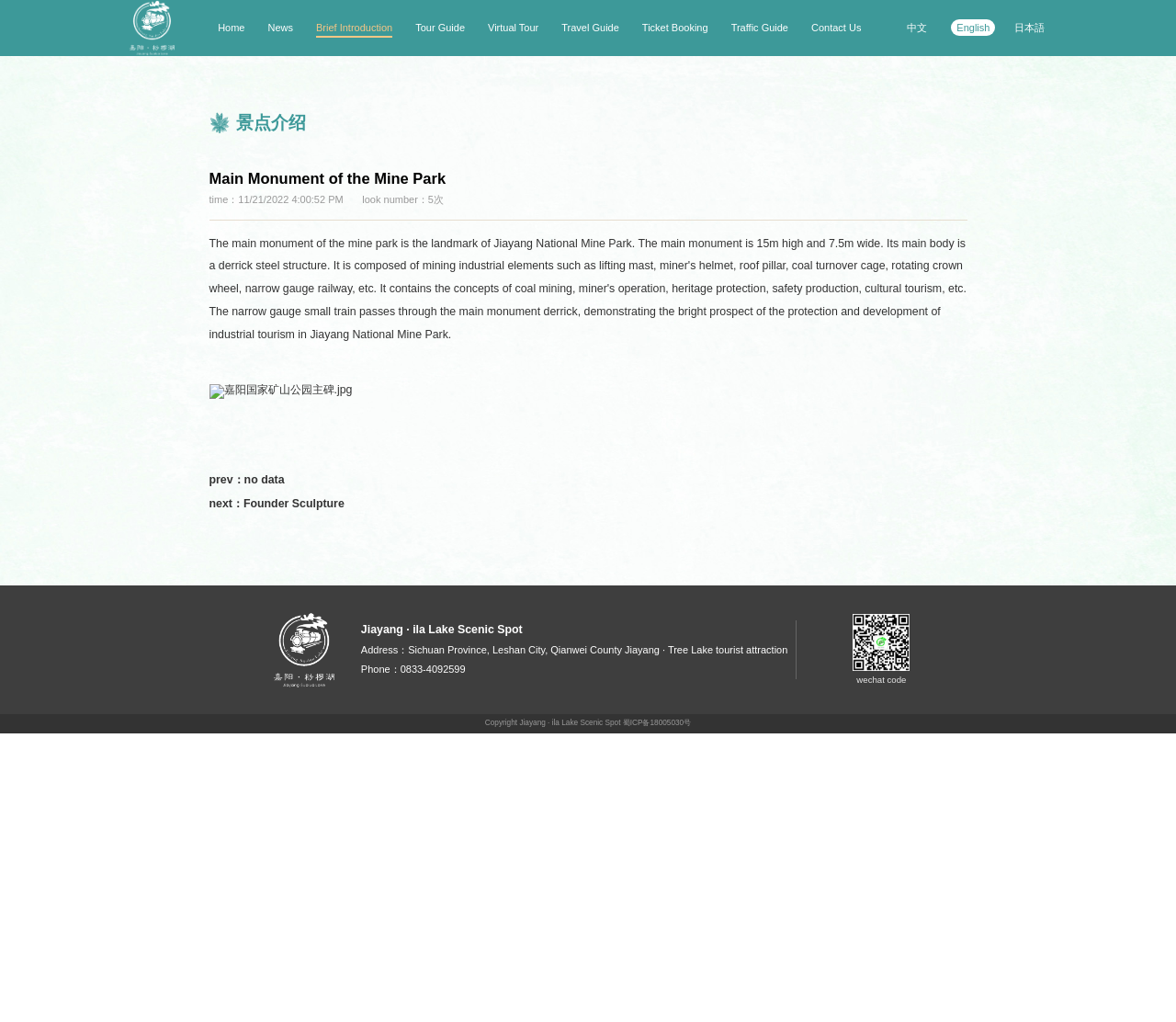Please provide the bounding box coordinate of the region that matches the element description: Tour Guide. Coordinates should be in the format (top-left x, top-left y, bottom-right x, bottom-right y) and all values should be between 0 and 1.

[0.353, 0.021, 0.395, 0.032]